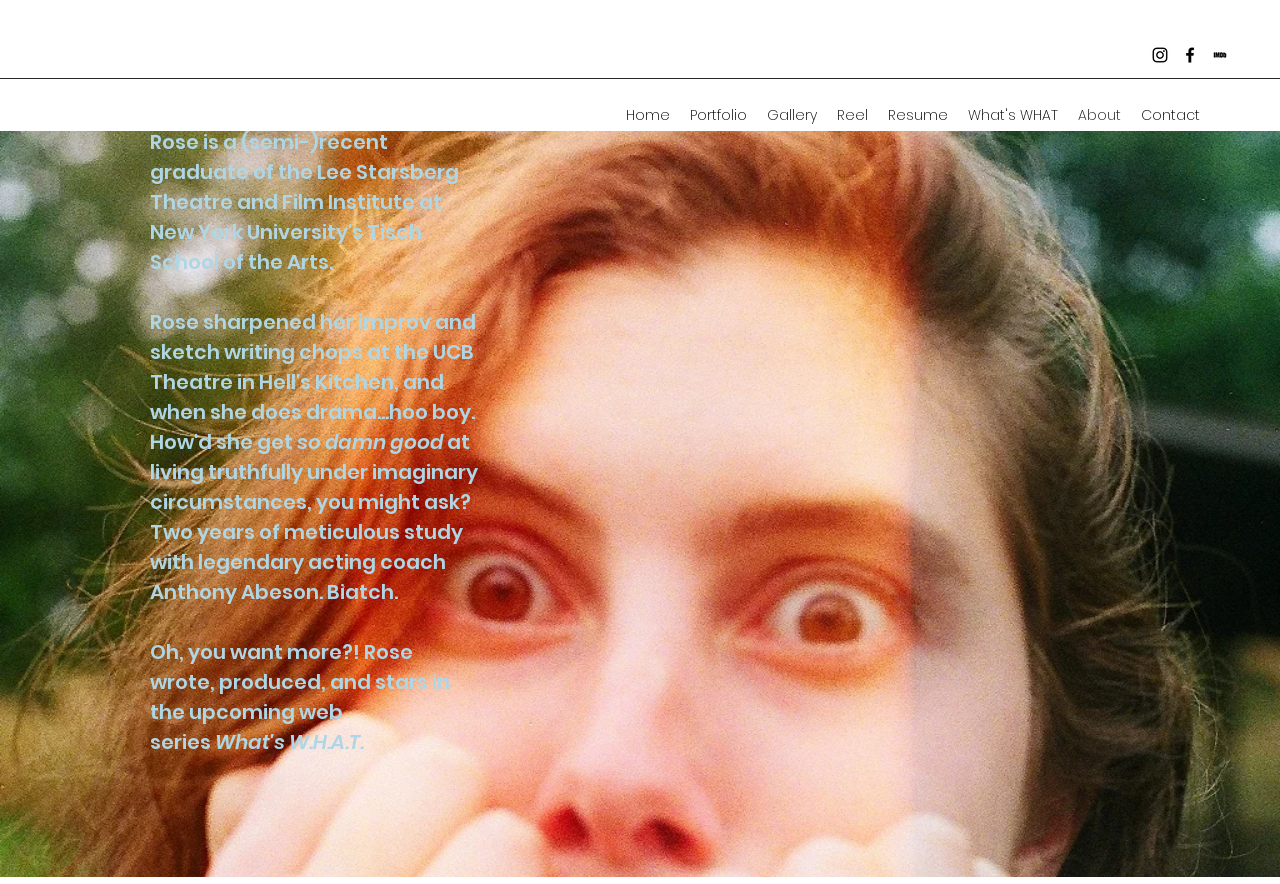Please find the bounding box coordinates of the clickable region needed to complete the following instruction: "Open Instagram". The bounding box coordinates must consist of four float numbers between 0 and 1, i.e., [left, top, right, bottom].

[0.898, 0.051, 0.914, 0.074]